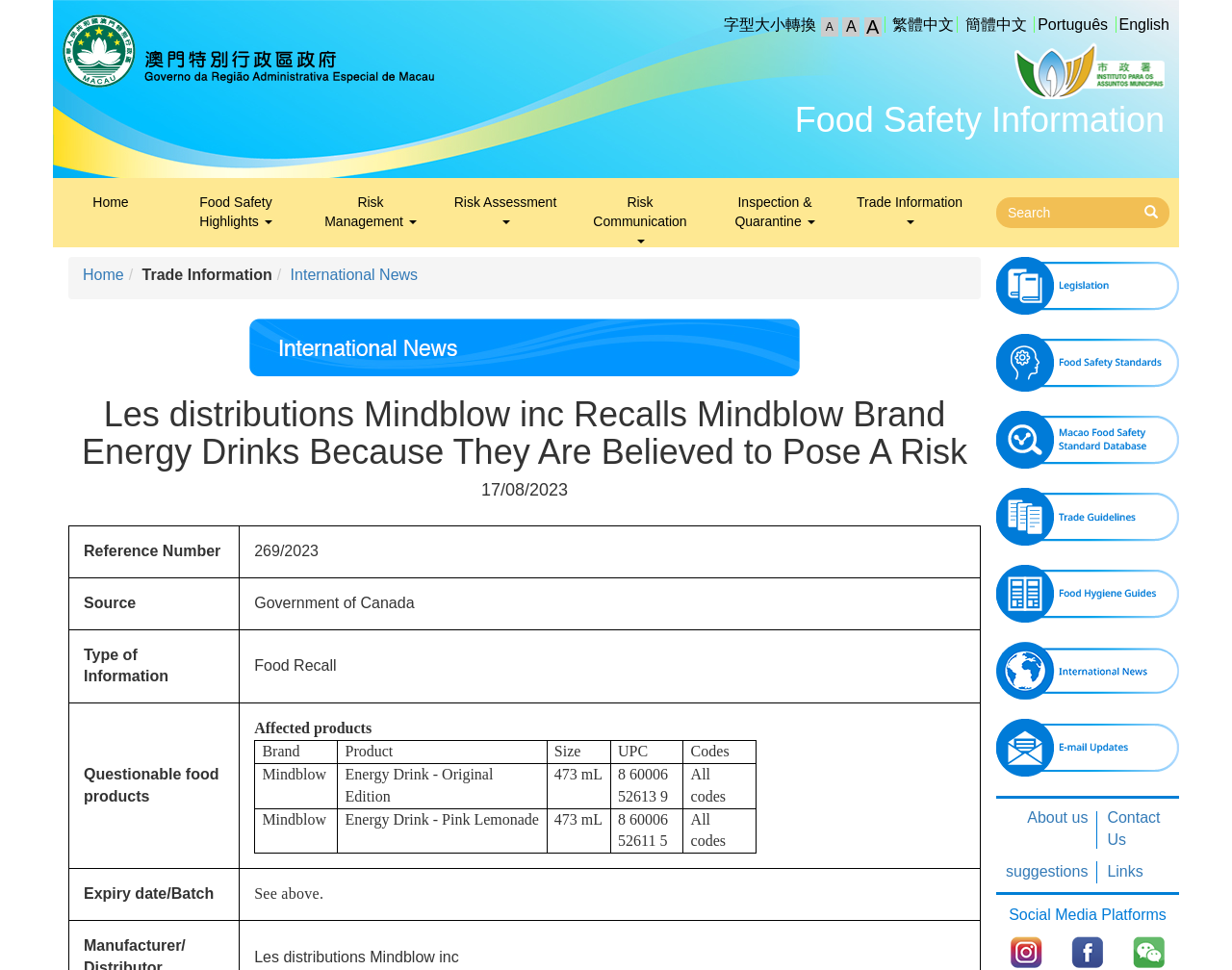Identify the bounding box coordinates for the element you need to click to achieve the following task: "Change font size". Provide the bounding box coordinates as four float numbers between 0 and 1, in the form [left, top, right, bottom].

[0.588, 0.017, 0.666, 0.034]